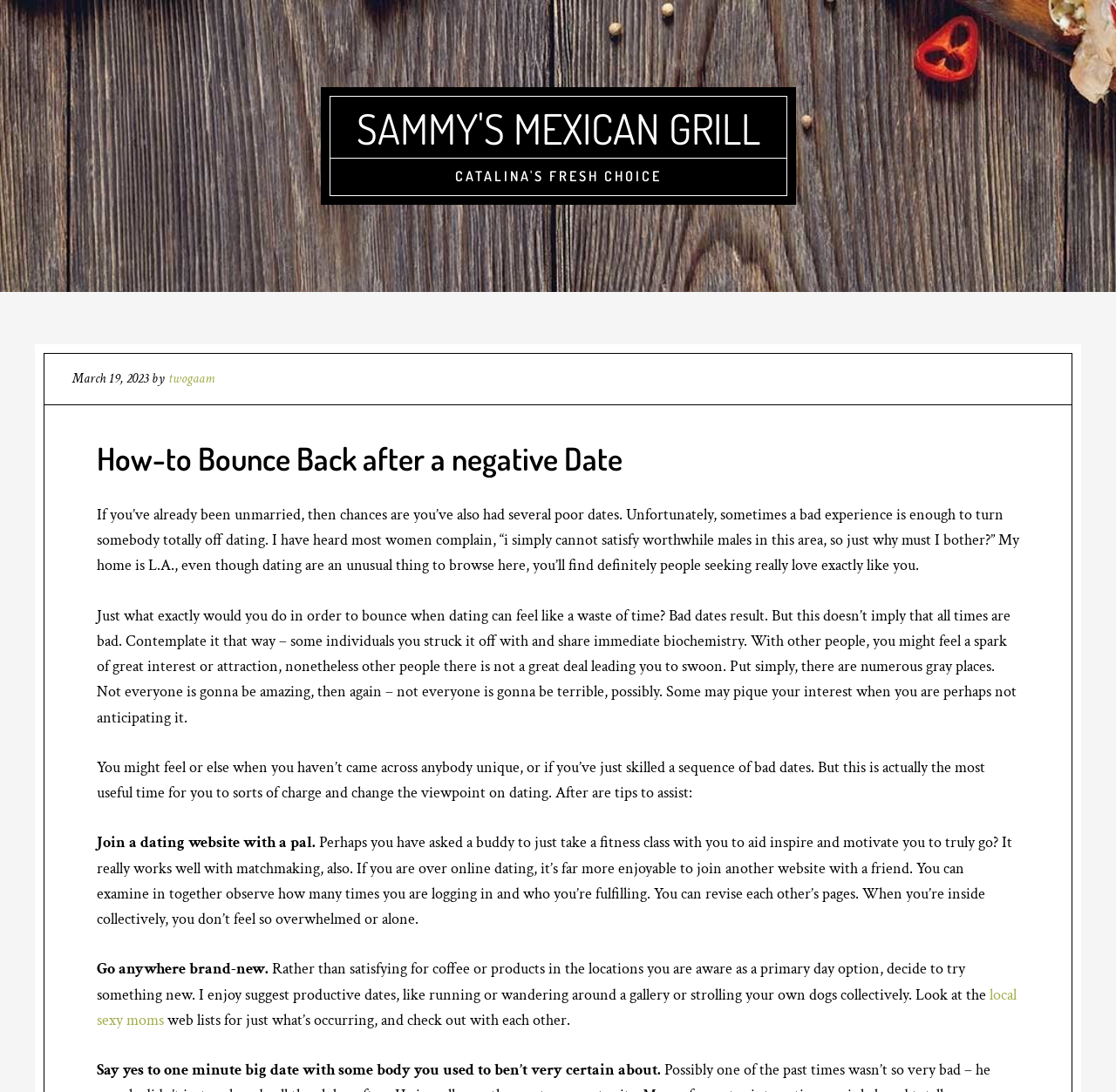Deliver a detailed narrative of the webpage's visual and textual elements.

The webpage is about bouncing back after a negative date, with the title "How-to Bounce Back after a negative Date" at the top. Below the title, there is a header section with a time stamp "March 19, 2023" and a link to the author "twogaam". 

The main content of the webpage is divided into several paragraphs. The first paragraph discusses how bad dates can be discouraging, but it's essential to keep an open mind. The second paragraph explains that not all dates are bad, and there are many gray areas. 

The third paragraph serves as an introduction to the tips that will be provided to help with dating. The subsequent paragraphs offer four tips: joining a dating website with a friend, going to a new place for a date, saying yes to a second date with someone you're not very sure about, and trying active dates like running or walking. 

There are no images on the page, but there are several links, including "SAMMY'S MEXICAN GRILL" at the top, "Skip to main content" at the very top, and "local sexy moms" in the middle of the page. The overall structure of the webpage is simple, with a clear hierarchy of headings and paragraphs.